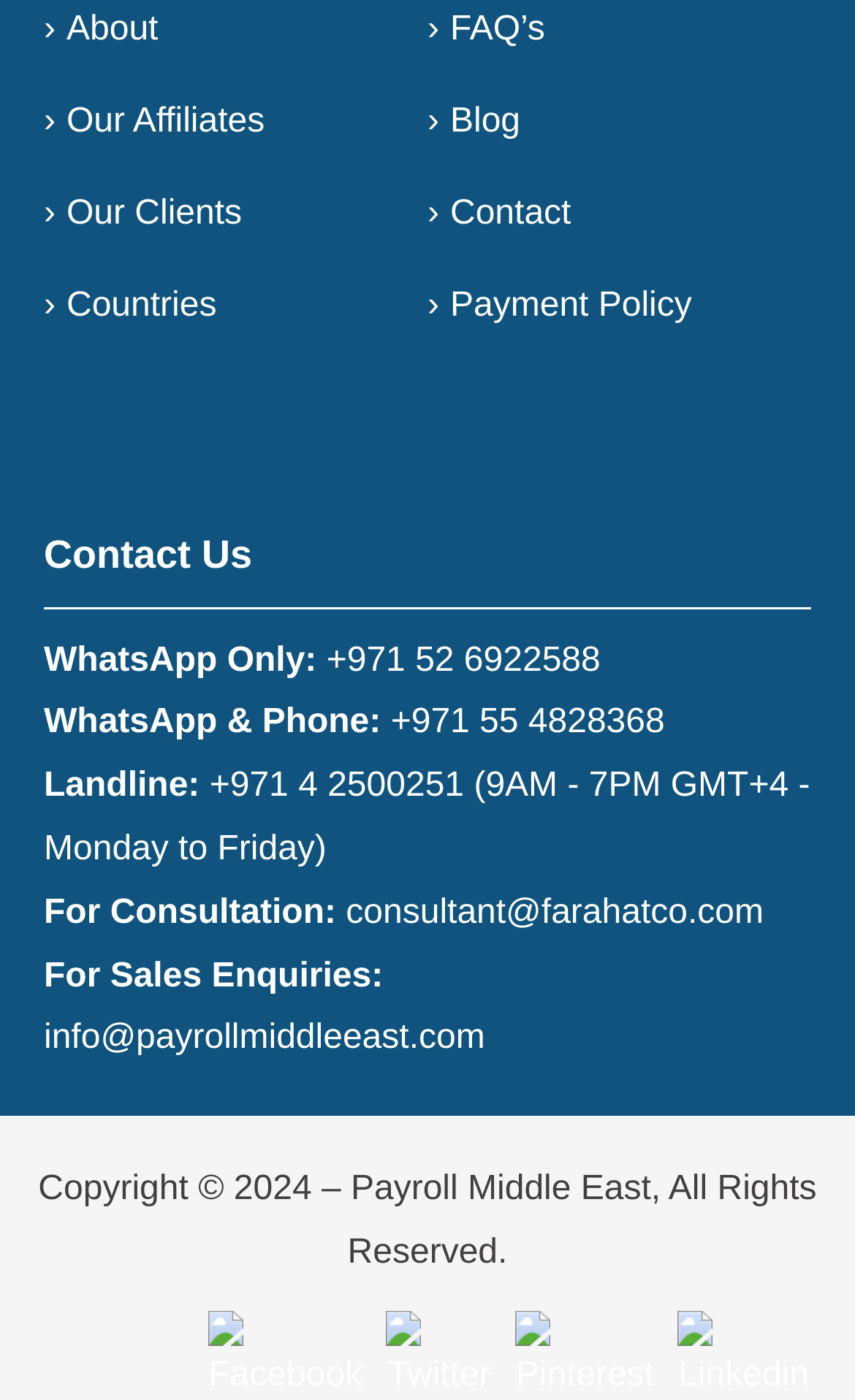Respond to the question below with a single word or phrase:
What is the email address for sales enquiries?

info@payrollmiddleeast.com